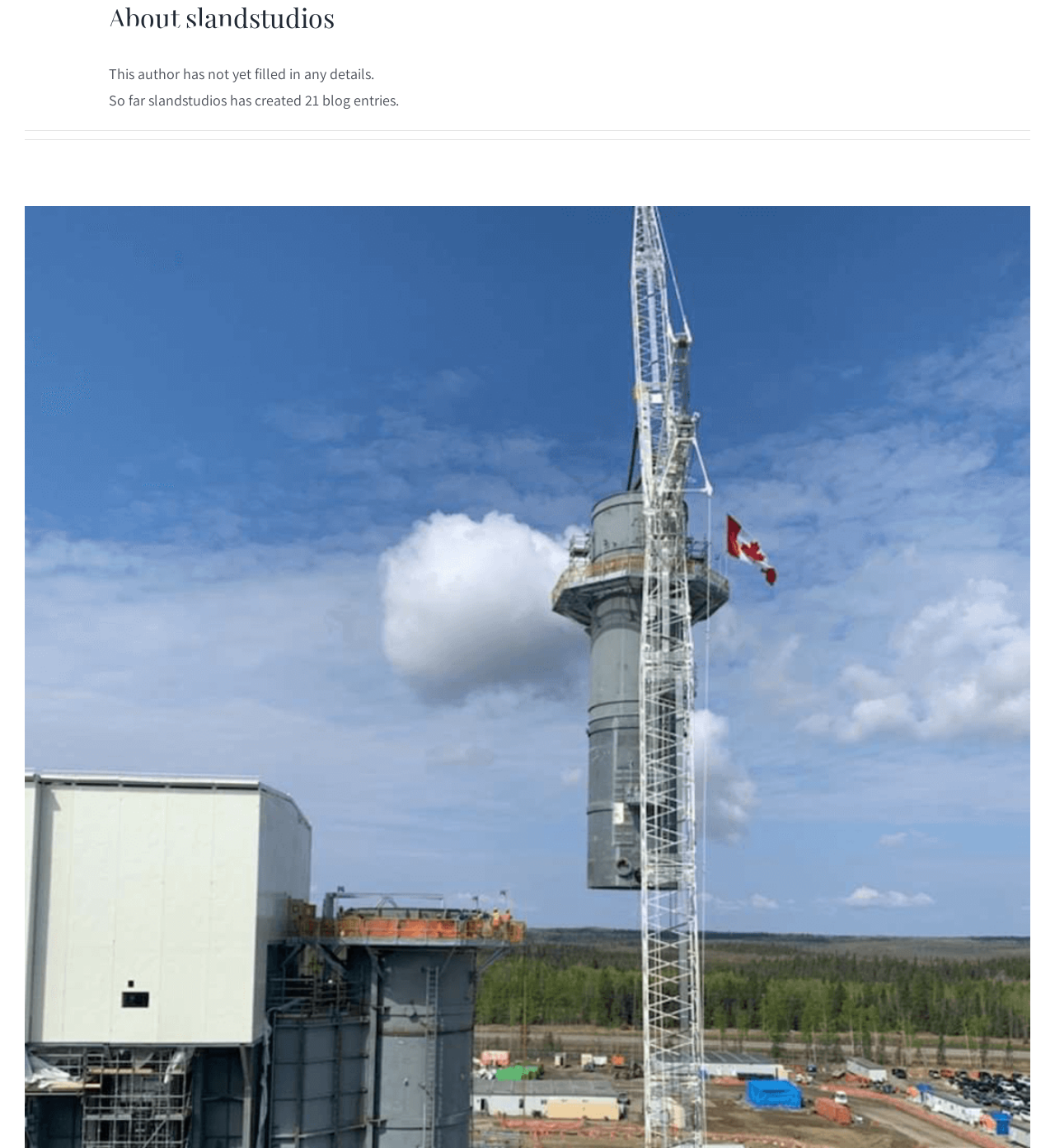What is the text above the blog entry count? Please answer the question using a single word or phrase based on the image.

This author has not yet filled in any details.